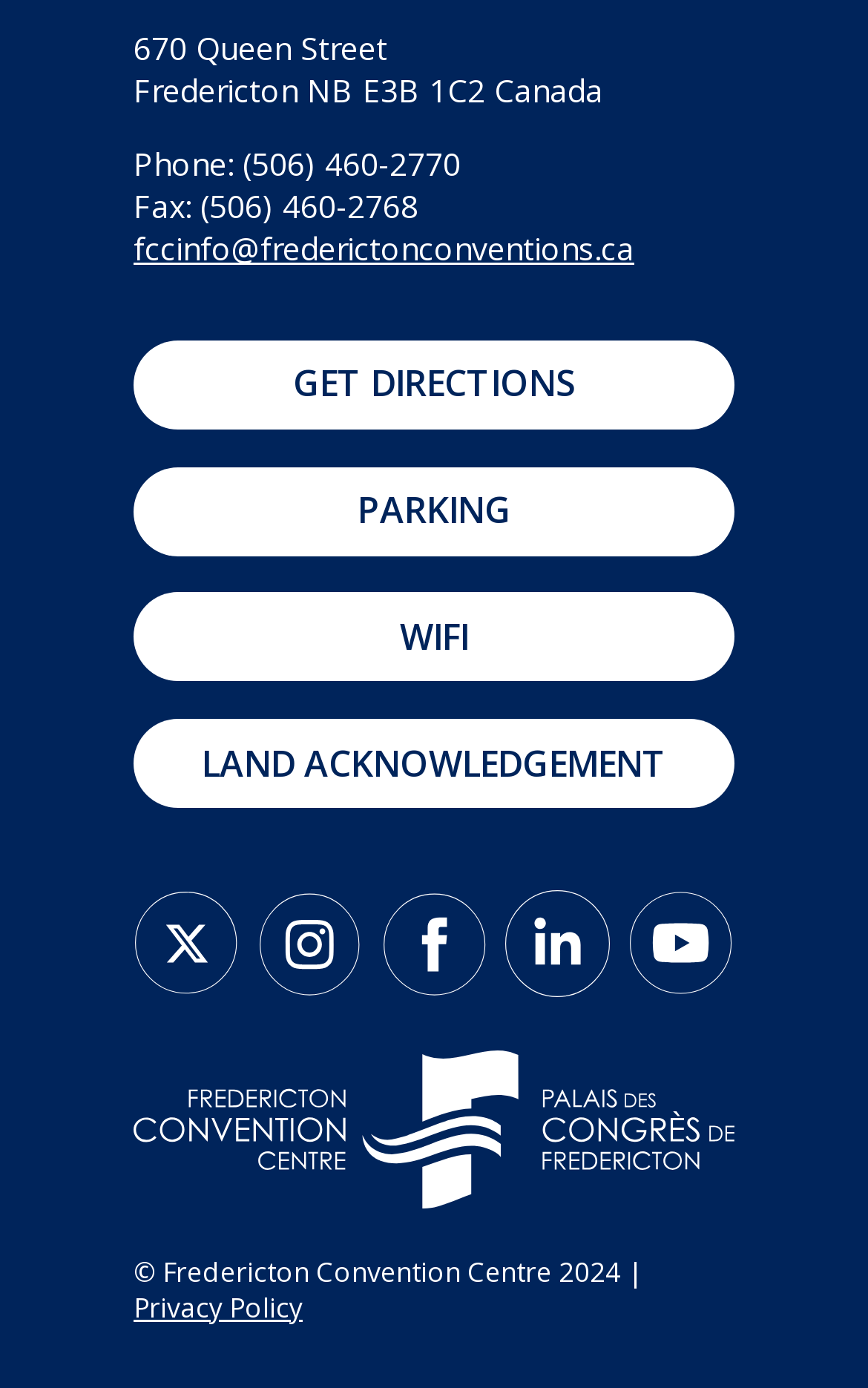Identify the bounding box coordinates of the area you need to click to perform the following instruction: "Follow us on Twitter".

[0.154, 0.694, 0.276, 0.724]